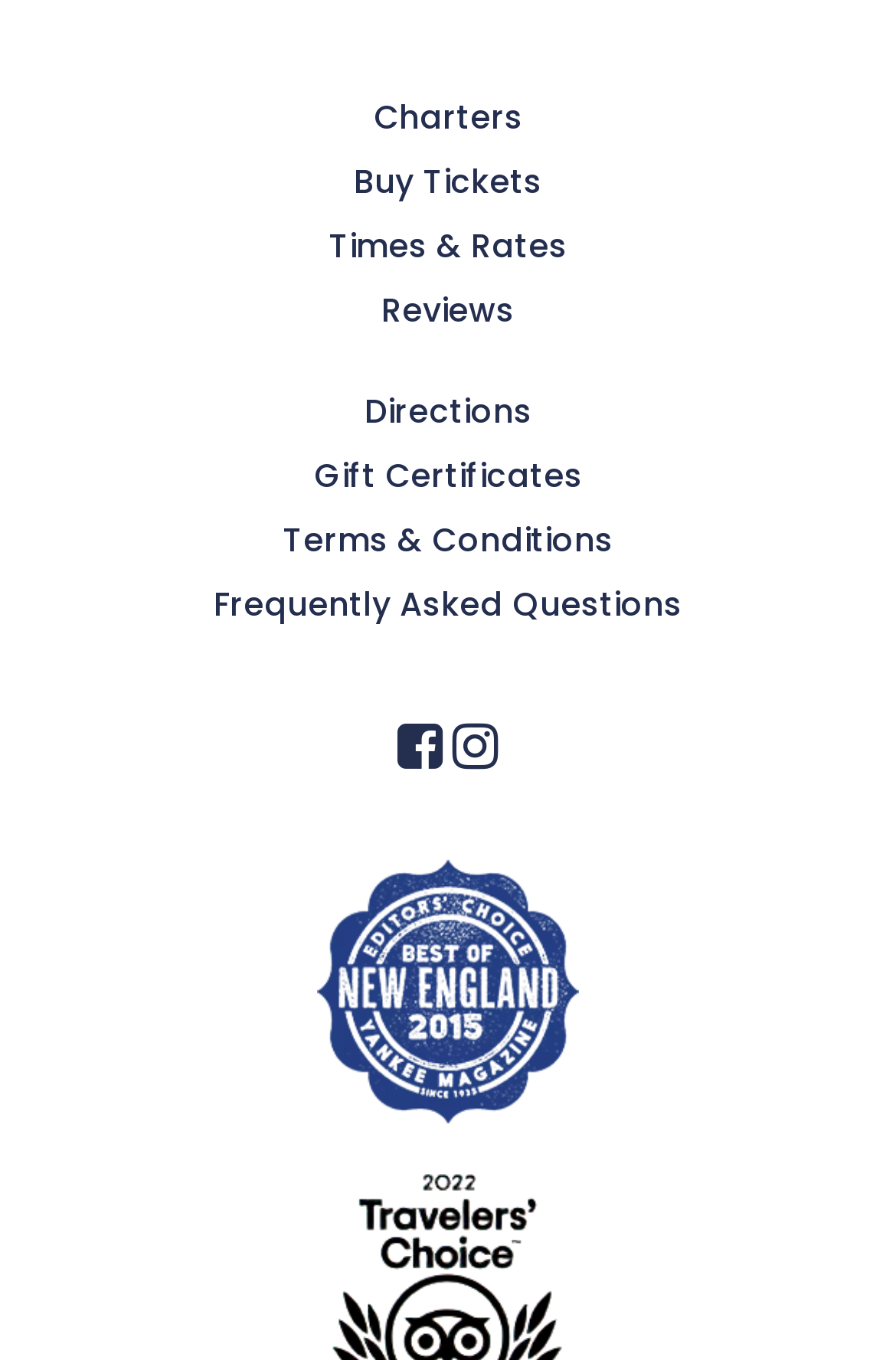Determine the bounding box for the HTML element described here: "Gift Certificates". The coordinates should be given as [left, top, right, bottom] with each number being a float between 0 and 1.

[0.35, 0.333, 0.65, 0.367]